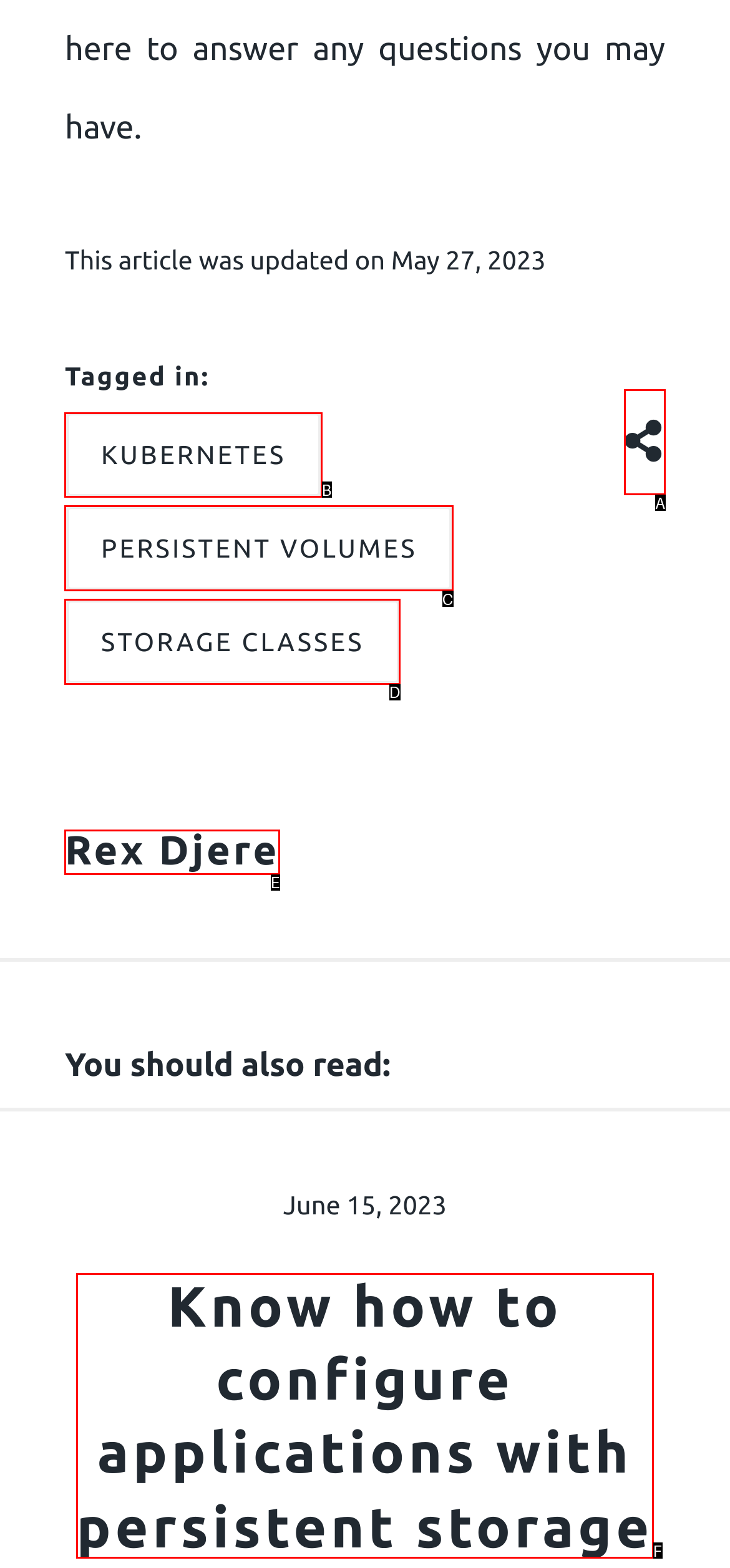Determine which HTML element best fits the description: kubernetes
Answer directly with the letter of the matching option from the available choices.

B